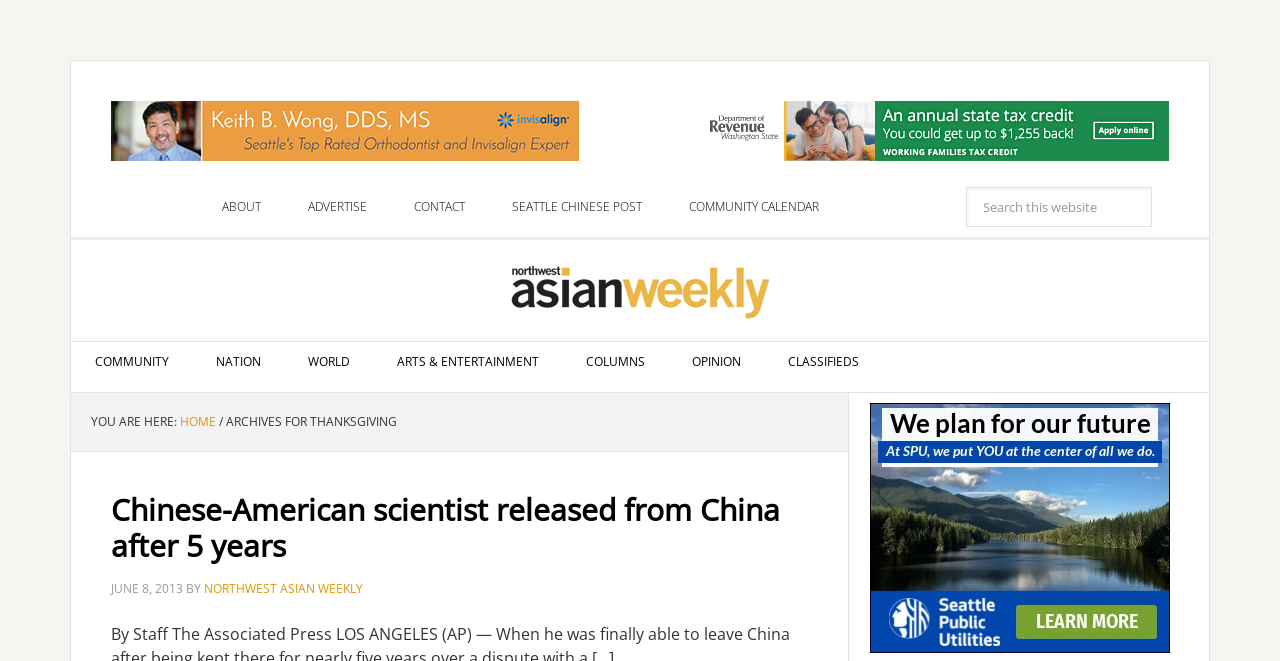What is the name of the newspaper?
Carefully examine the image and provide a detailed answer to the question.

I inferred this answer by looking at the navigation links and finding the link 'NORTHWEST ASIAN WEEKLY' which seems to be a prominent link, suggesting it might be the name of the newspaper.